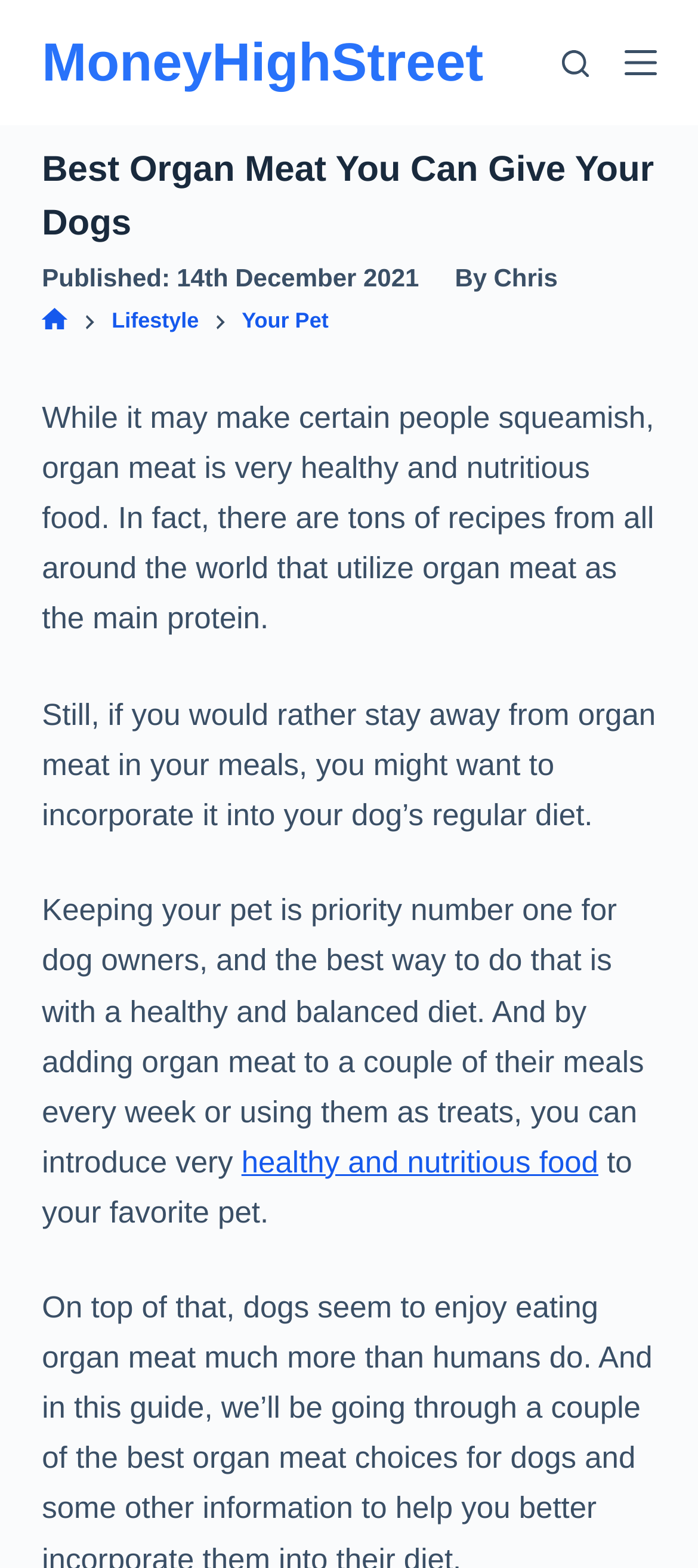Find the bounding box coordinates of the clickable element required to execute the following instruction: "visit the 'Your Pet' section". Provide the coordinates as four float numbers between 0 and 1, i.e., [left, top, right, bottom].

[0.346, 0.194, 0.471, 0.217]